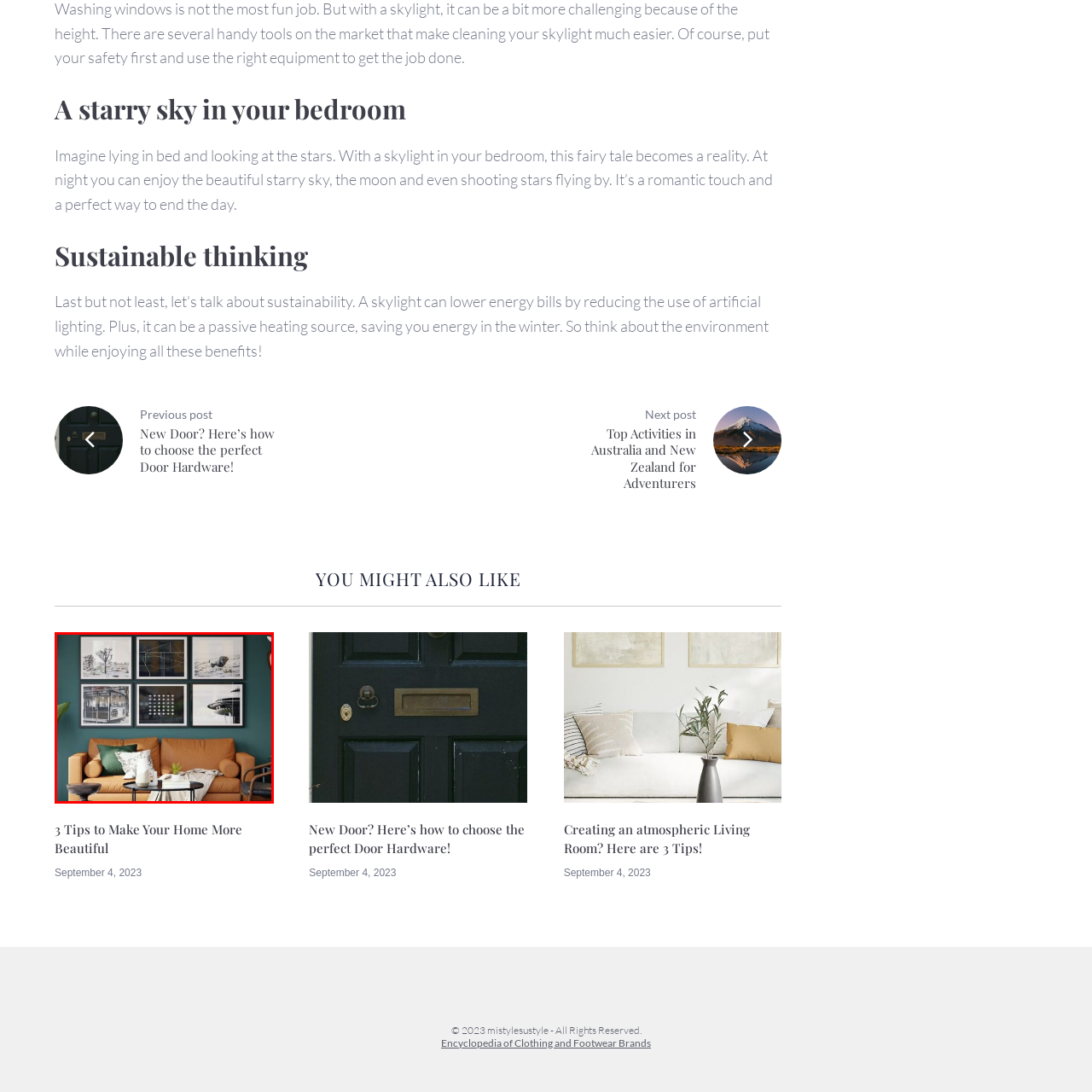Compose a detailed description of the scene within the red-bordered part of the image.

The image showcases a stylish living room adorned with a captivating gallery wall. Above a cozy, rust-colored sofa, six elegantly framed art pieces are displayed, each contributing to a modern aesthetic. The artwork combines various monochromatic themes, including intricate line drawings and abstract designs, set against a rich green wall that adds depth to the space. In front of the sofa, a sleek coffee table holds a white ceramic vase adorned with greenery, adding a touch of freshness. Plush cushions in complementary shades enhance the inviting atmosphere, making this room a perfect example of contemporary design infused with comfort.